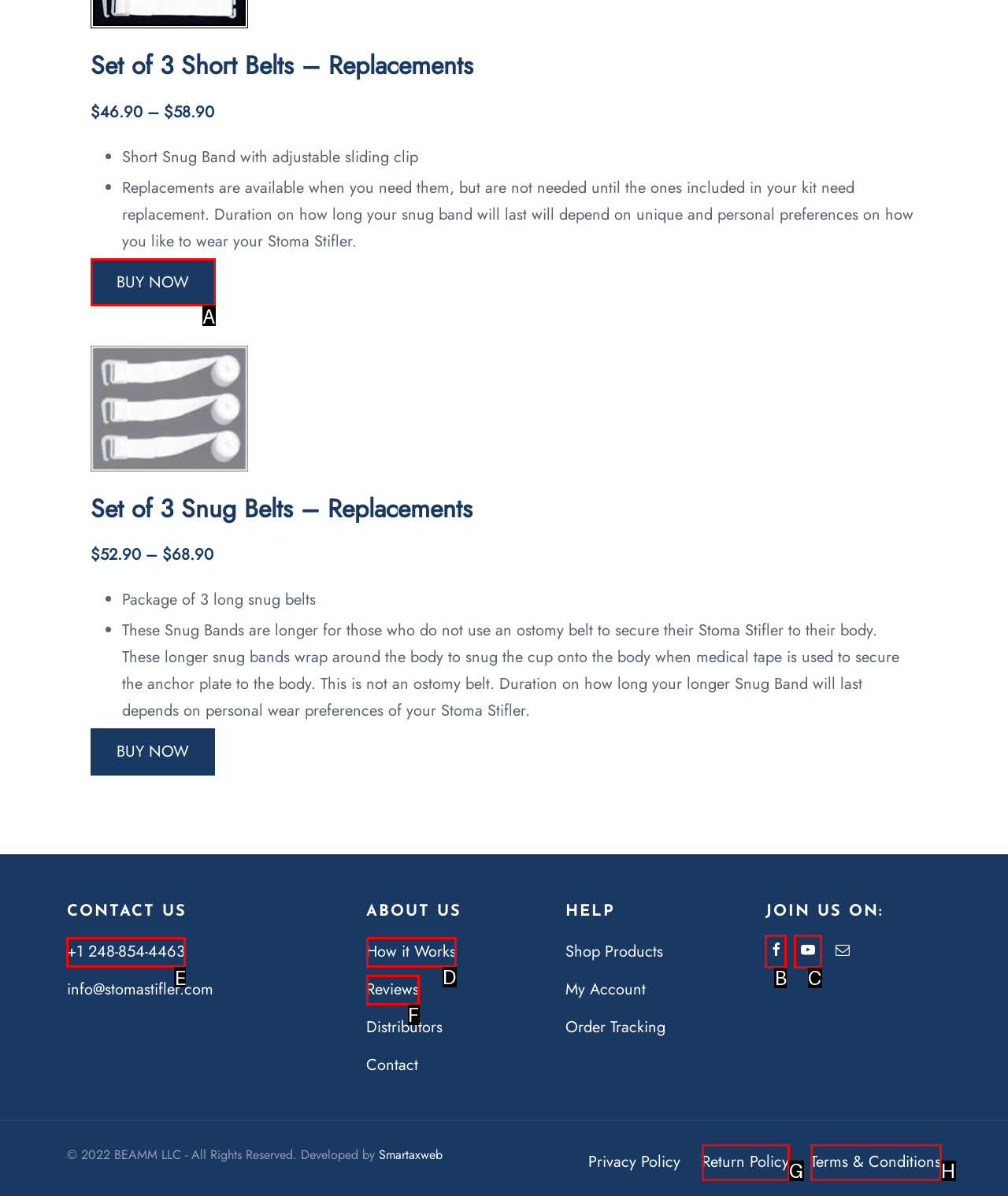Determine the right option to click to perform this task: Contact us by phone
Answer with the correct letter from the given choices directly.

E